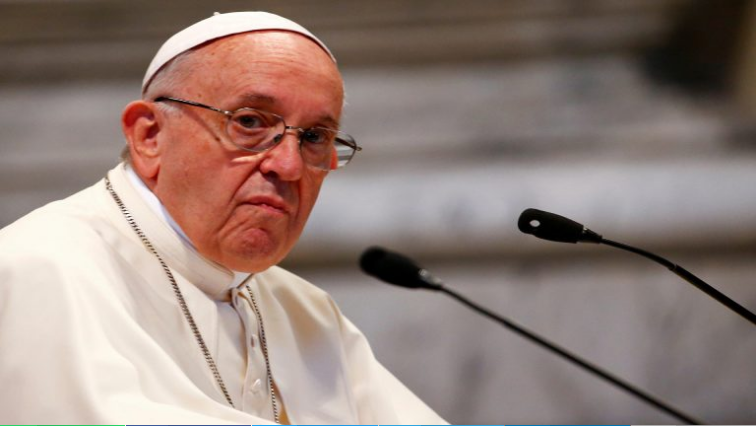What is visible in the background?
Provide a detailed and extensive answer to the question.

The image shows the subtle presence of the Vatican's architectural details in the background, which adds to the solemnity of the occasion and reinforces the context of Pope Francis's message.